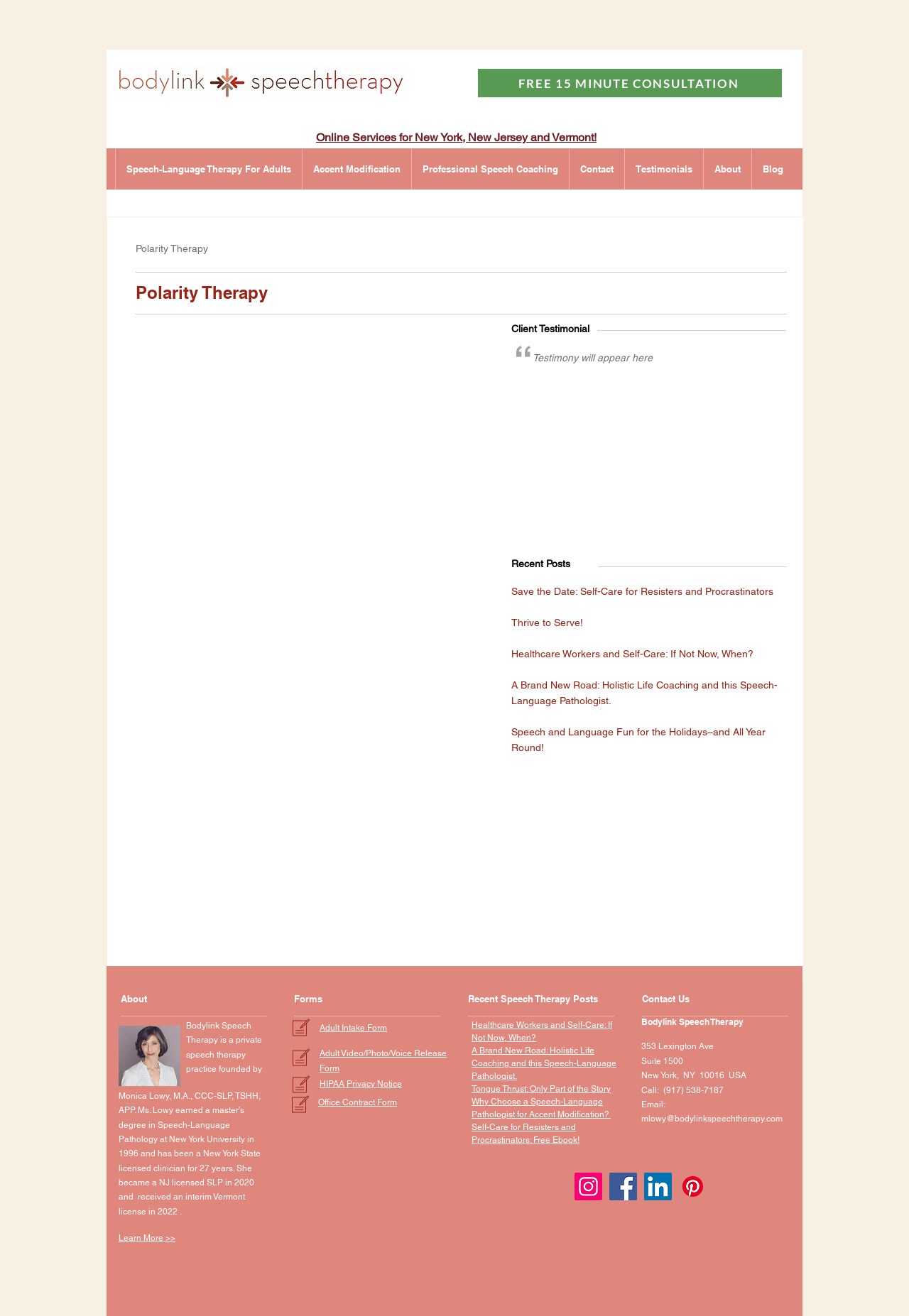Using the element description: "Learn More >>", determine the bounding box coordinates for the specified UI element. The coordinates should be four float numbers between 0 and 1, [left, top, right, bottom].

[0.13, 0.936, 0.193, 0.945]